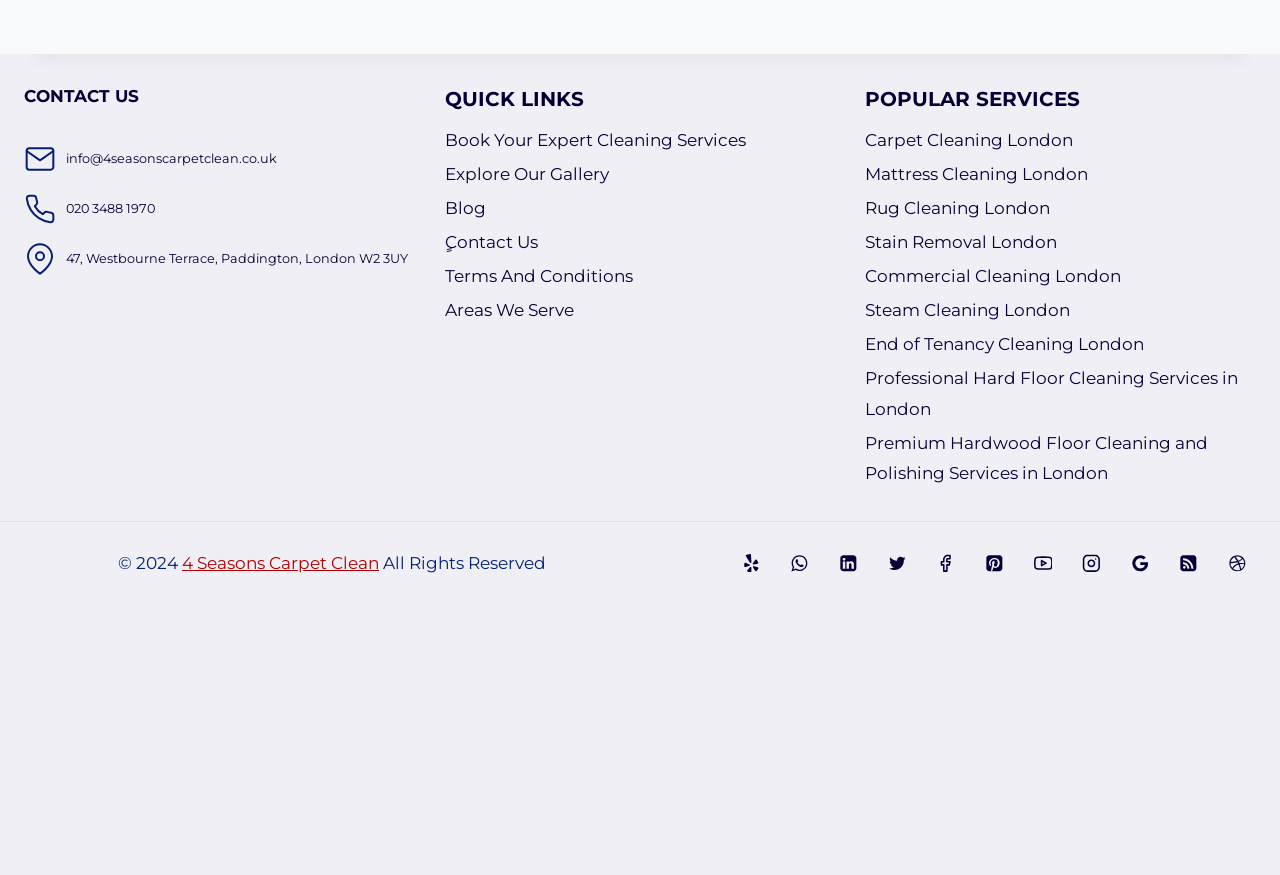Highlight the bounding box coordinates of the element you need to click to perform the following instruction: "Click the 'Can commercial cleaning remove all types of stains?' button."

[0.373, 0.042, 0.981, 0.142]